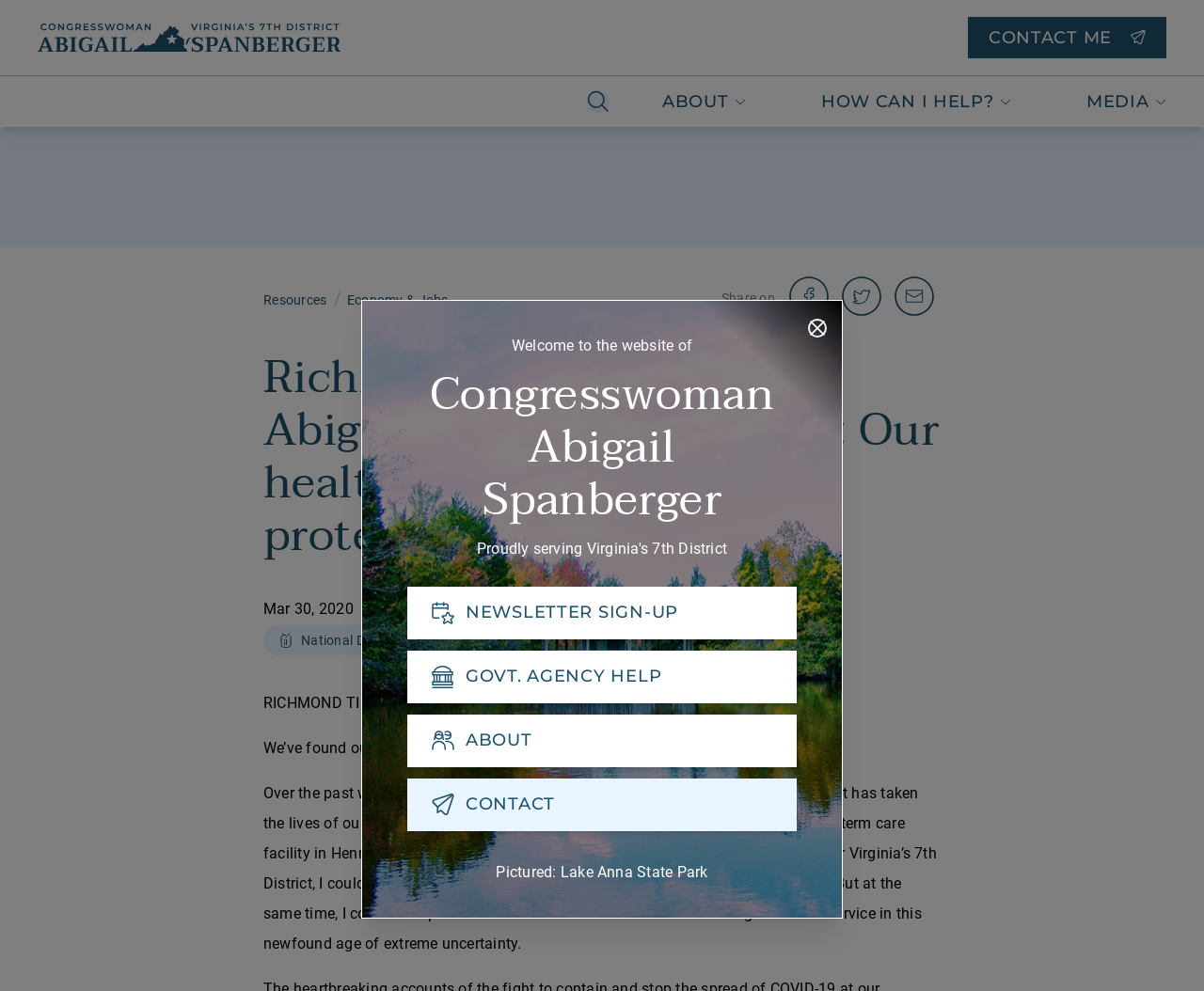Locate the bounding box of the UI element described by: "Healthcare" in the given webpage screenshot.

[0.44, 0.598, 0.54, 0.628]